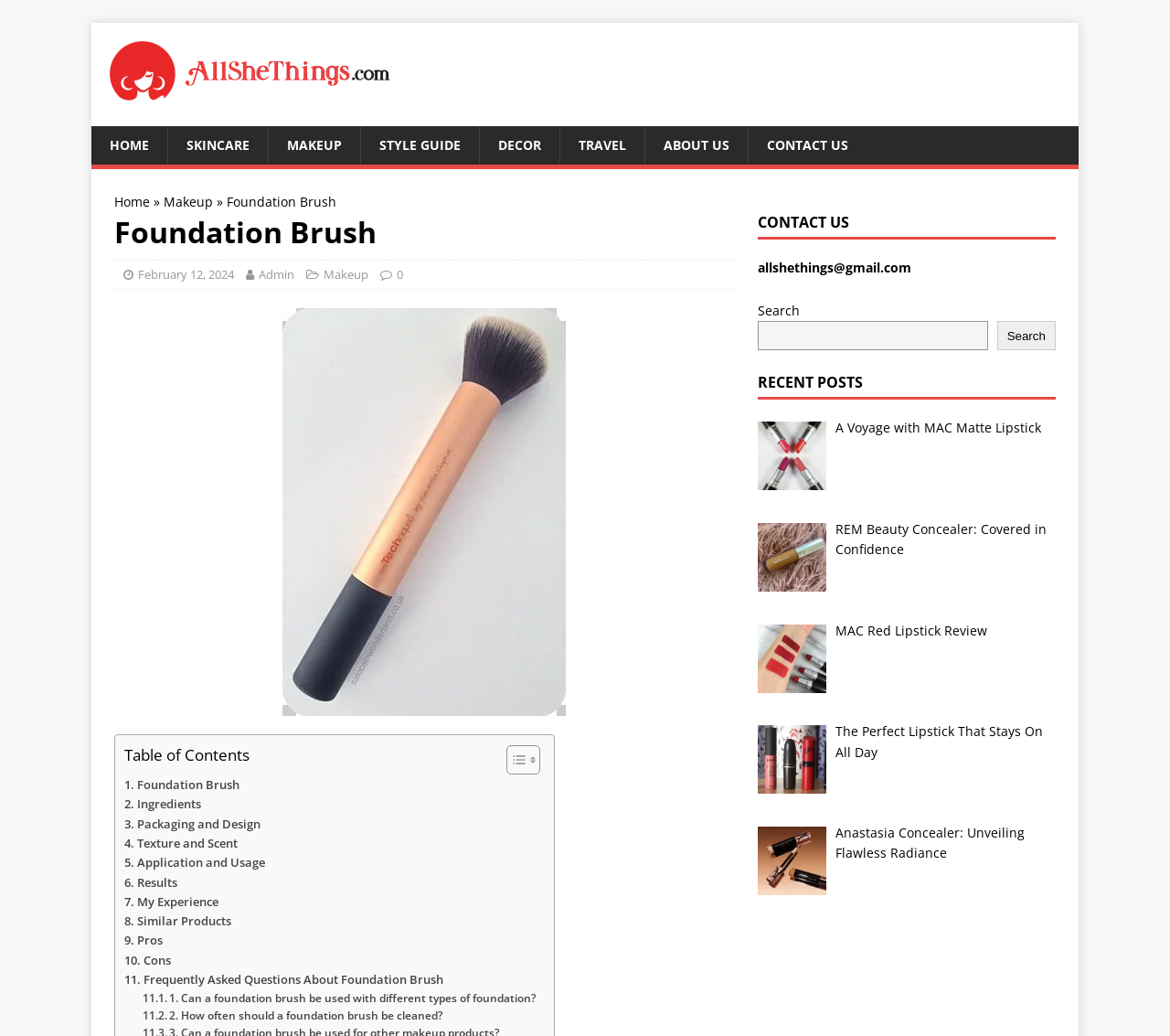What are the categories available in the top navigation menu? Based on the screenshot, please respond with a single word or phrase.

HOME, SKINCARE, MAKEUP, STYLE GUIDE, DECOR, TRAVEL, ABOUT US, CONTACT US